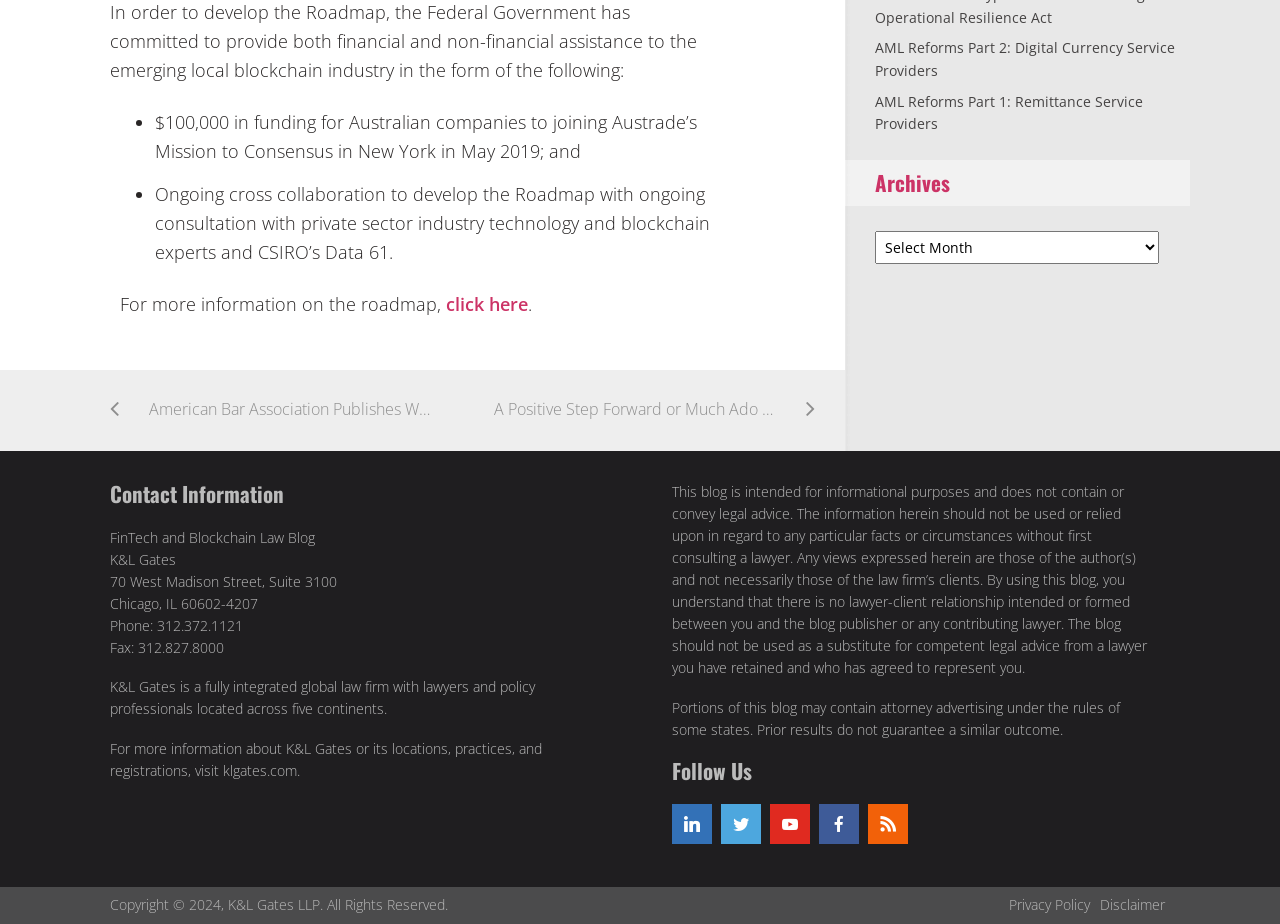Highlight the bounding box of the UI element that corresponds to this description: "click here".

[0.348, 0.316, 0.412, 0.342]